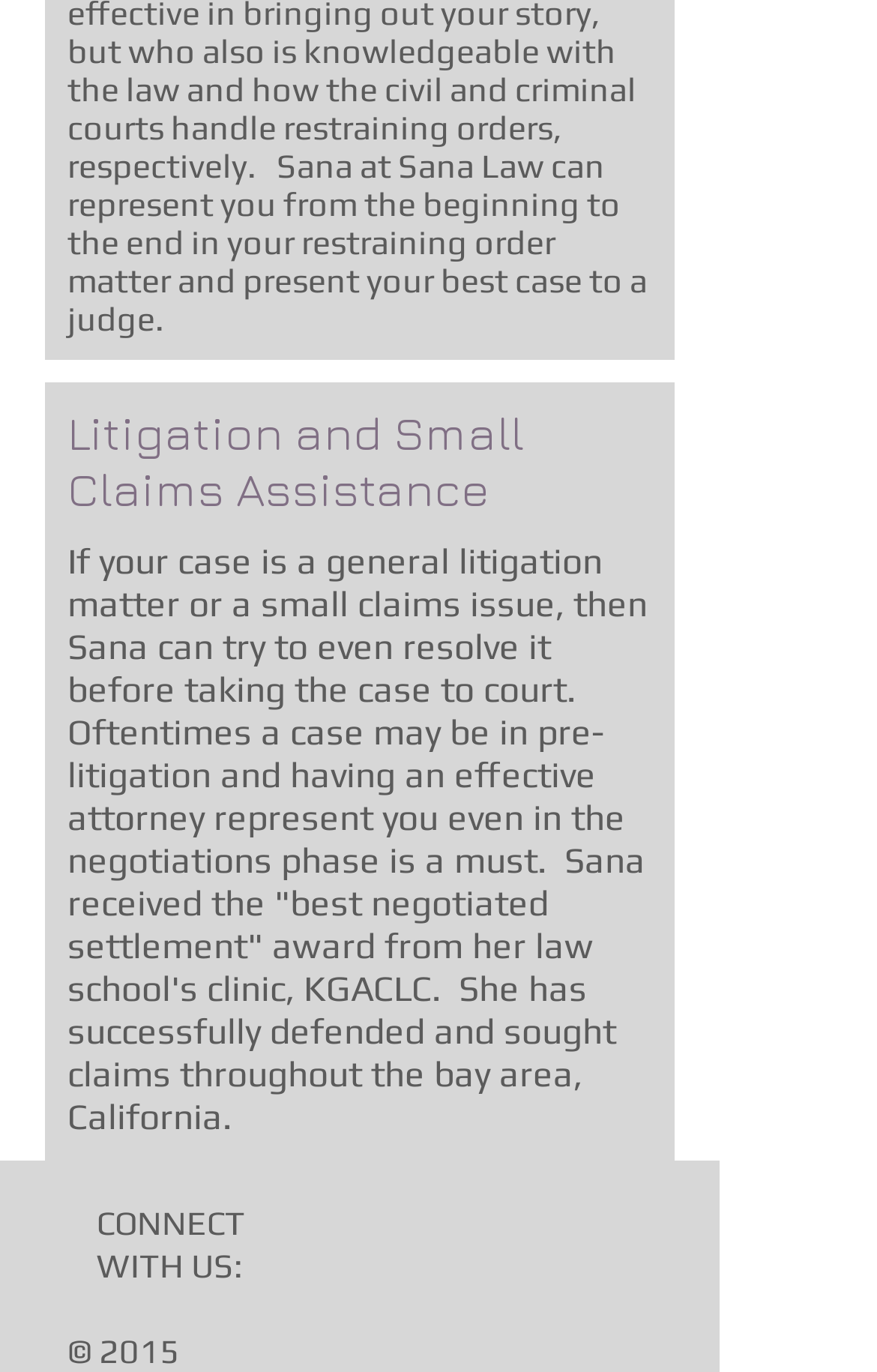Using the description: "aria-label="facebook-square"", identify the bounding box of the corresponding UI element in the screenshot.

[0.341, 0.875, 0.431, 0.932]